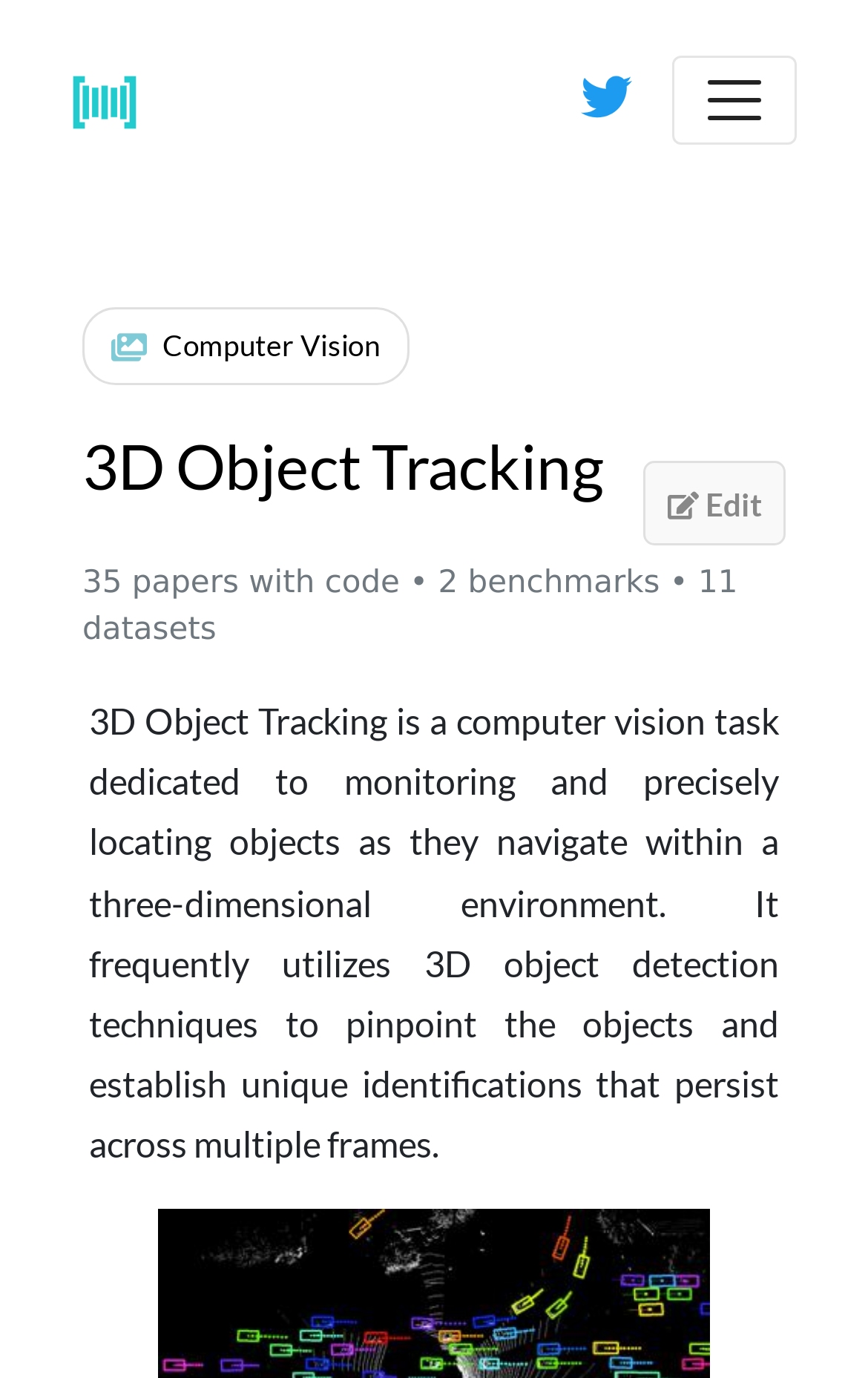Present a detailed account of what is displayed on the webpage.

The webpage is about 3D Object Tracking, a computer vision task. At the top, there is a logo on the left, represented by a small image, and a link to the right of it. Below the logo, there is a navigation button labeled "Toggle navigation" on the right side of the page. 

On the left side, there is a menu with a link to "Computer Vision" accompanied by a small image. Below the menu, the main content of the page begins with a heading "3D Object Tracking" in a large font. 

Under the heading, there is a brief description of 3D Object Tracking, which is a computer vision task dedicated to monitoring and precisely locating objects within a three-dimensional environment. The text explains that it frequently utilizes 3D object detection techniques to pinpoint the objects and establish unique identifications that persist across multiple frames.

To the right of the description, there is an image and a link labeled "Edit". Above the description, there is a line of text indicating that there are "35 papers with code • 2 benchmarks • 11 datasets" related to 3D Object Tracking.